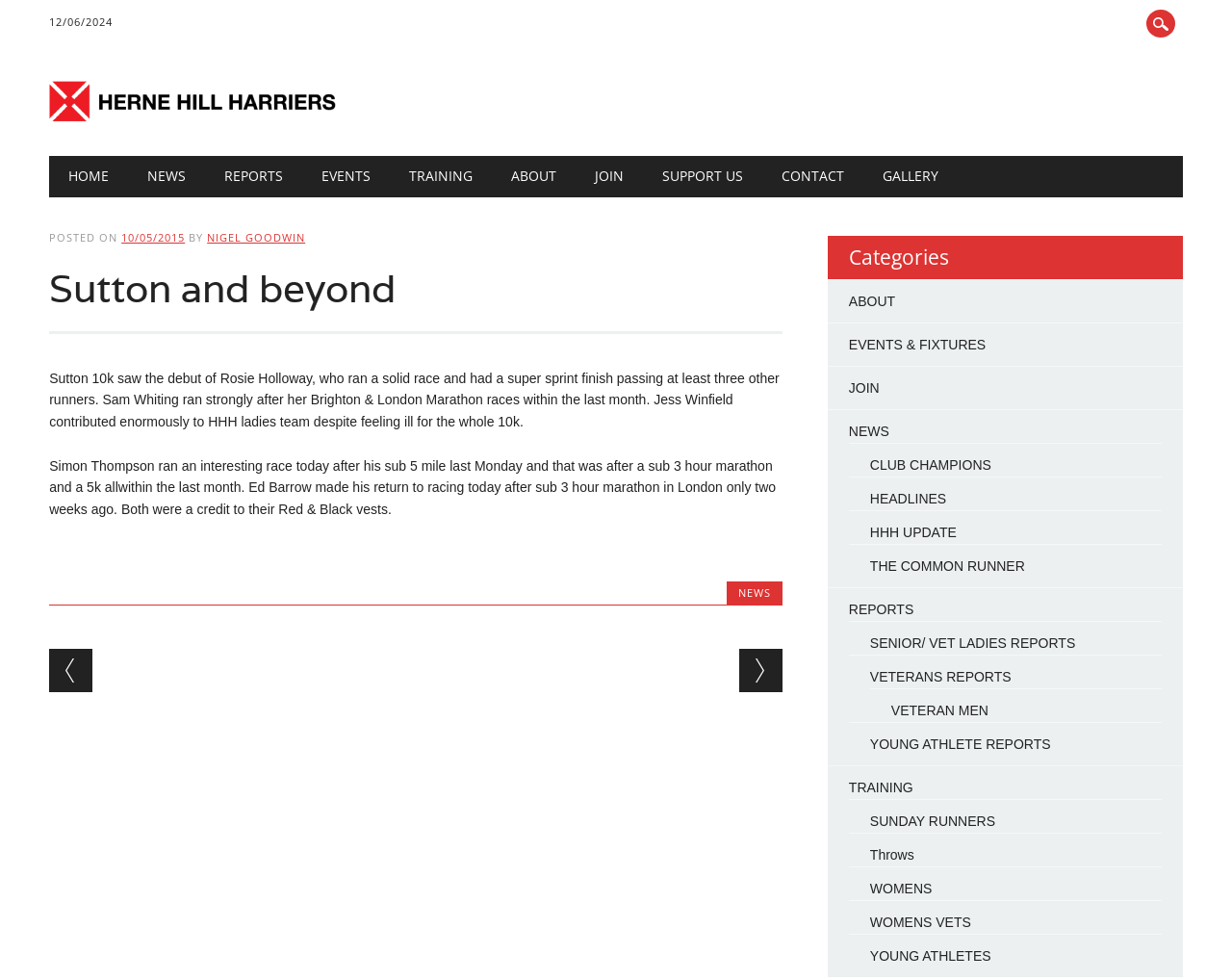What is the navigation link to go to the previous article?
Based on the image, answer the question with a single word or brief phrase.

← Previous